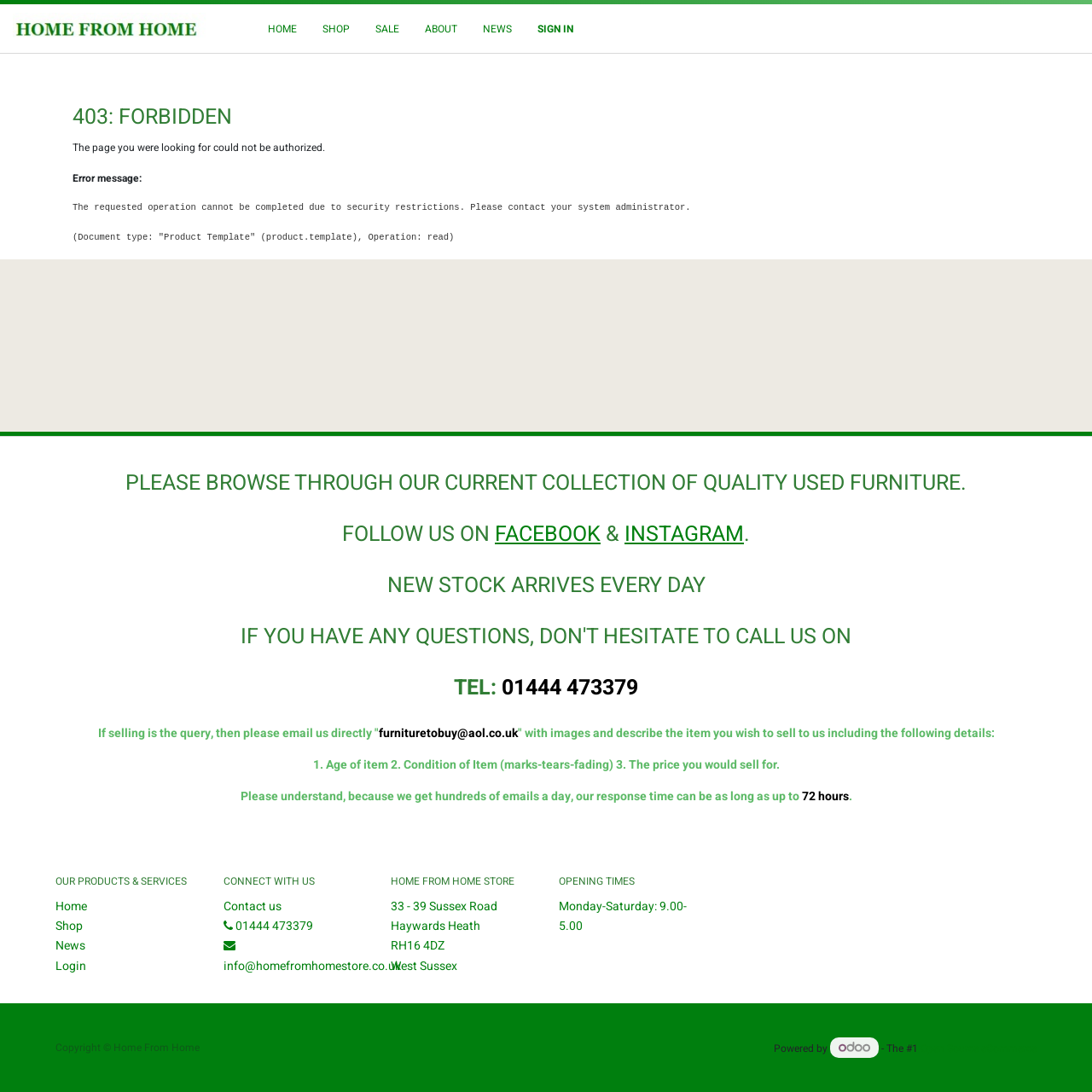What are the opening times of the store?
Based on the image, answer the question with as much detail as possible.

The opening times are mentioned in the 'OPENING TIMES' section of the page, which provides the schedule for visiting the store.